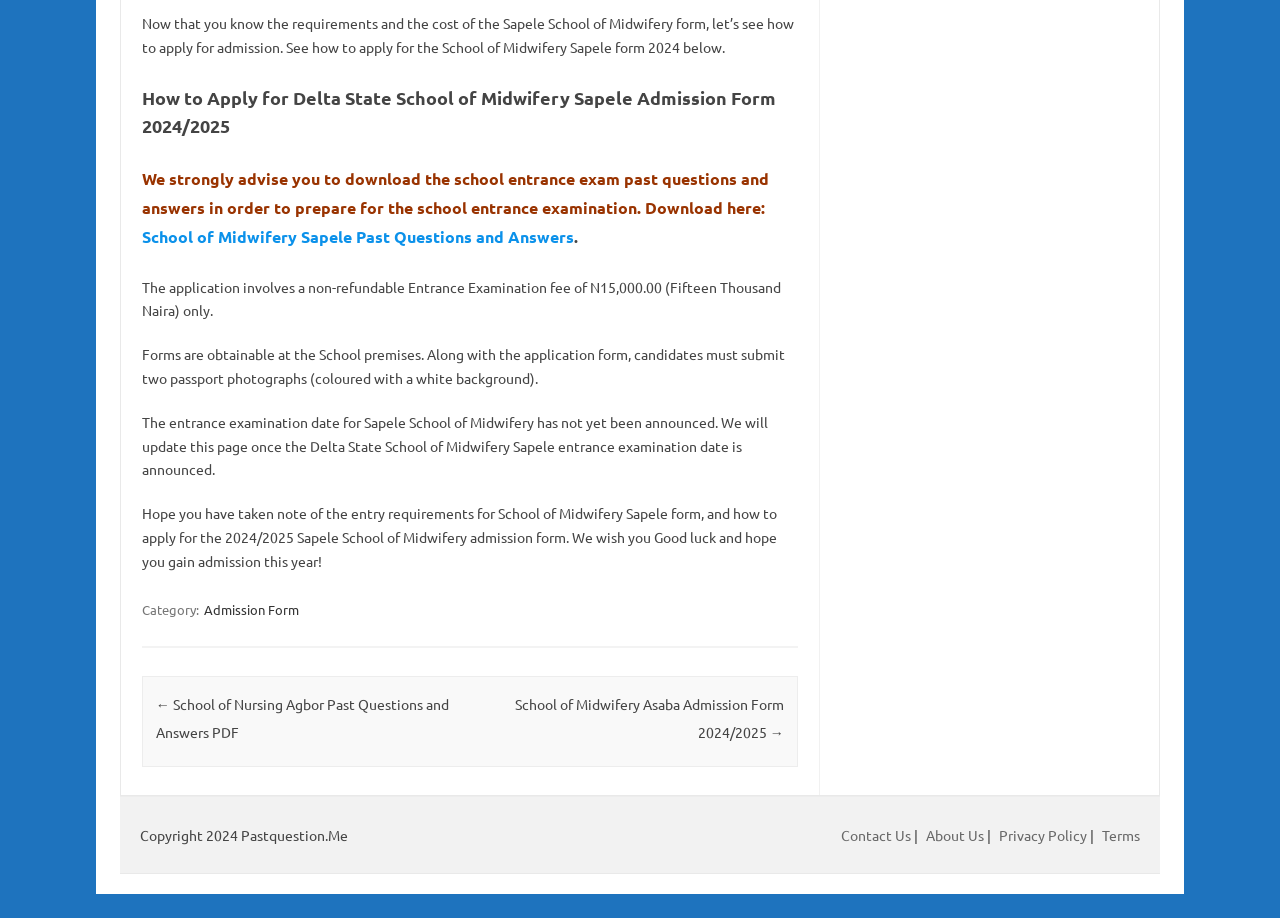Observe the image and answer the following question in detail: What is the cost of the Sapele School of Midwifery form?

The answer can be found in the paragraph that mentions the application involves a non-refundable Entrance Examination fee of N15,000.00 (Fifteen Thousand Naira) only.